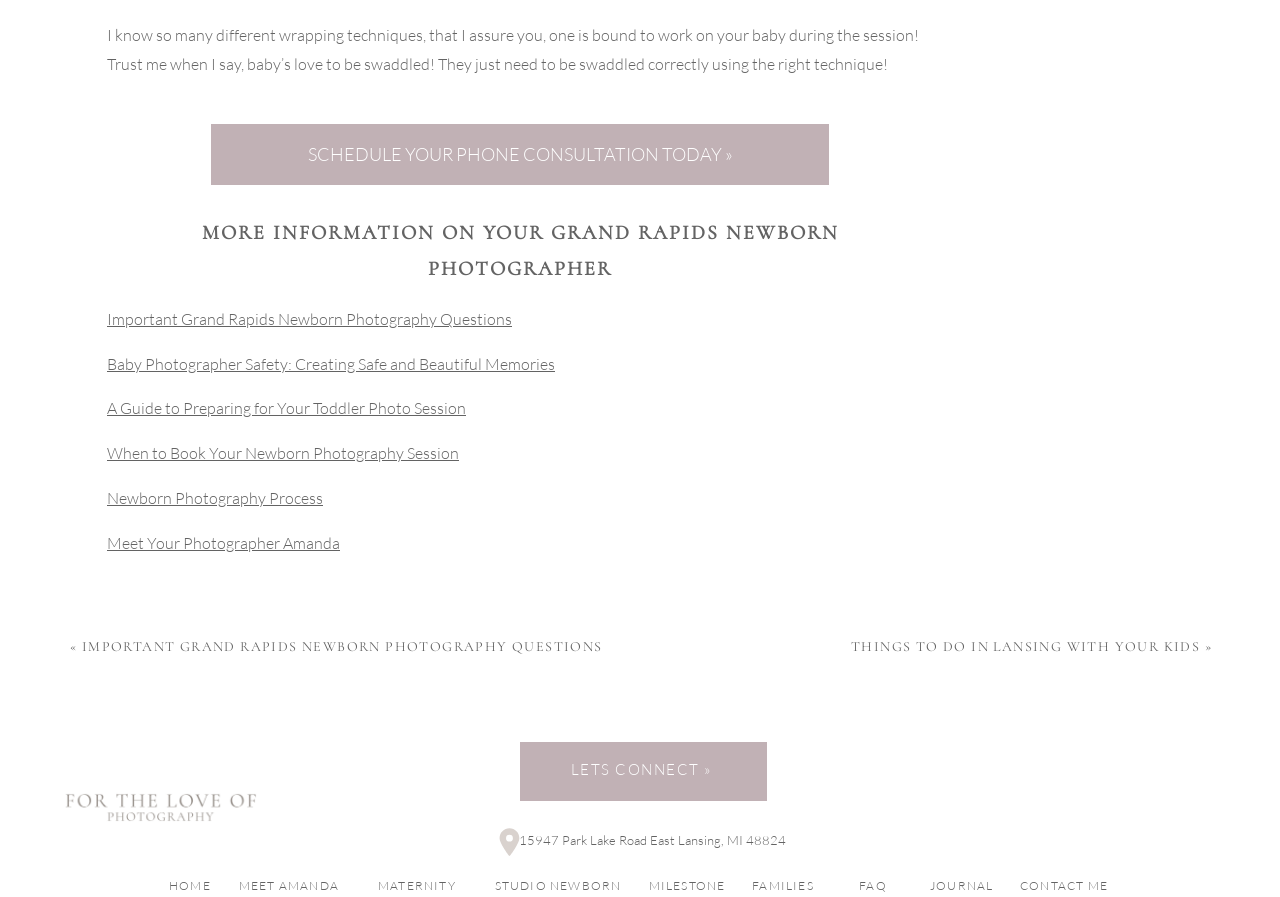Highlight the bounding box coordinates of the region I should click on to meet the following instruction: "Learn about the studio newborn photography process".

[0.386, 0.979, 0.485, 0.996]